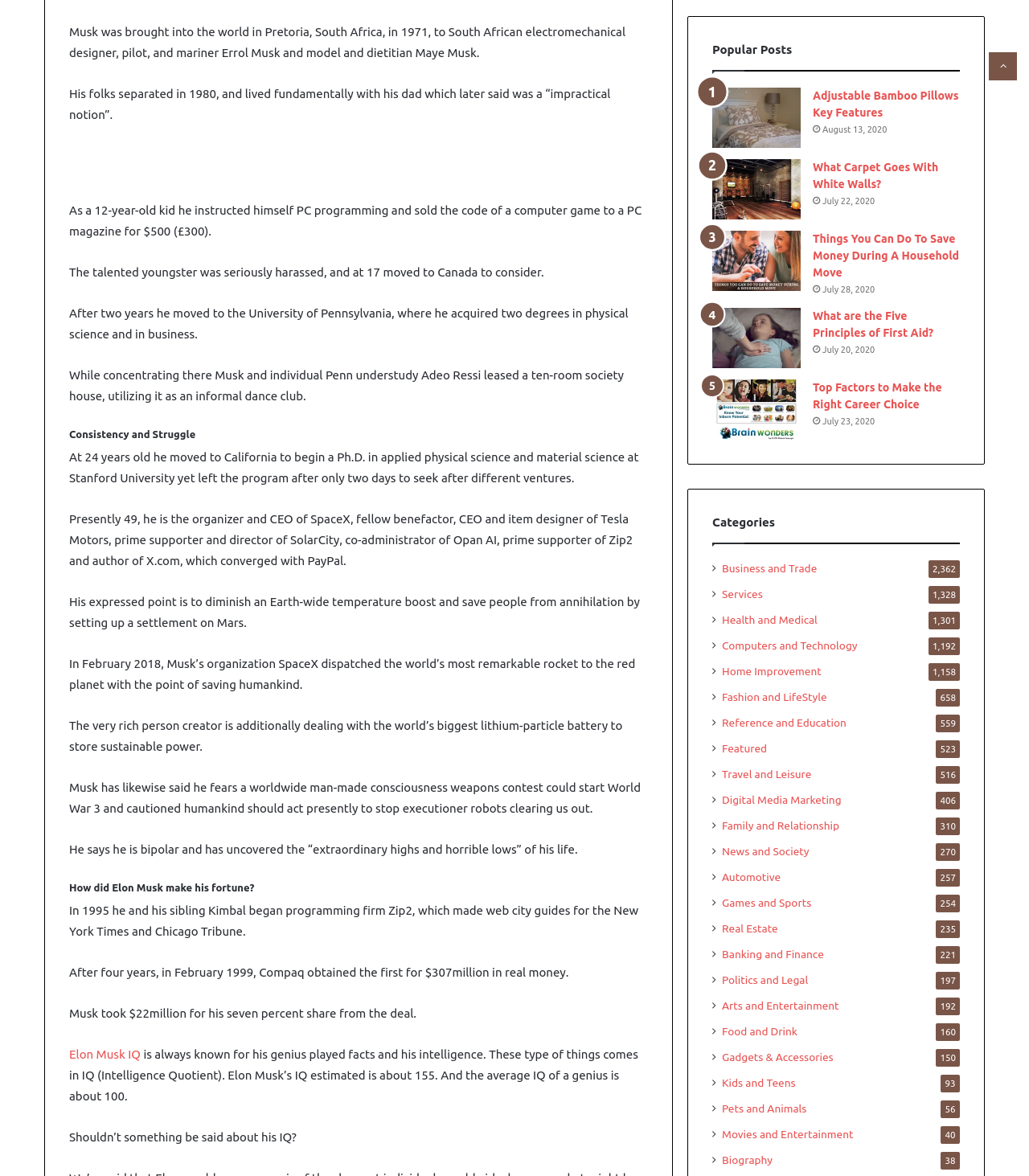Use a single word or phrase to respond to the question:
What is the purpose of Elon Musk's organization?

To reduce global warming and save humanity